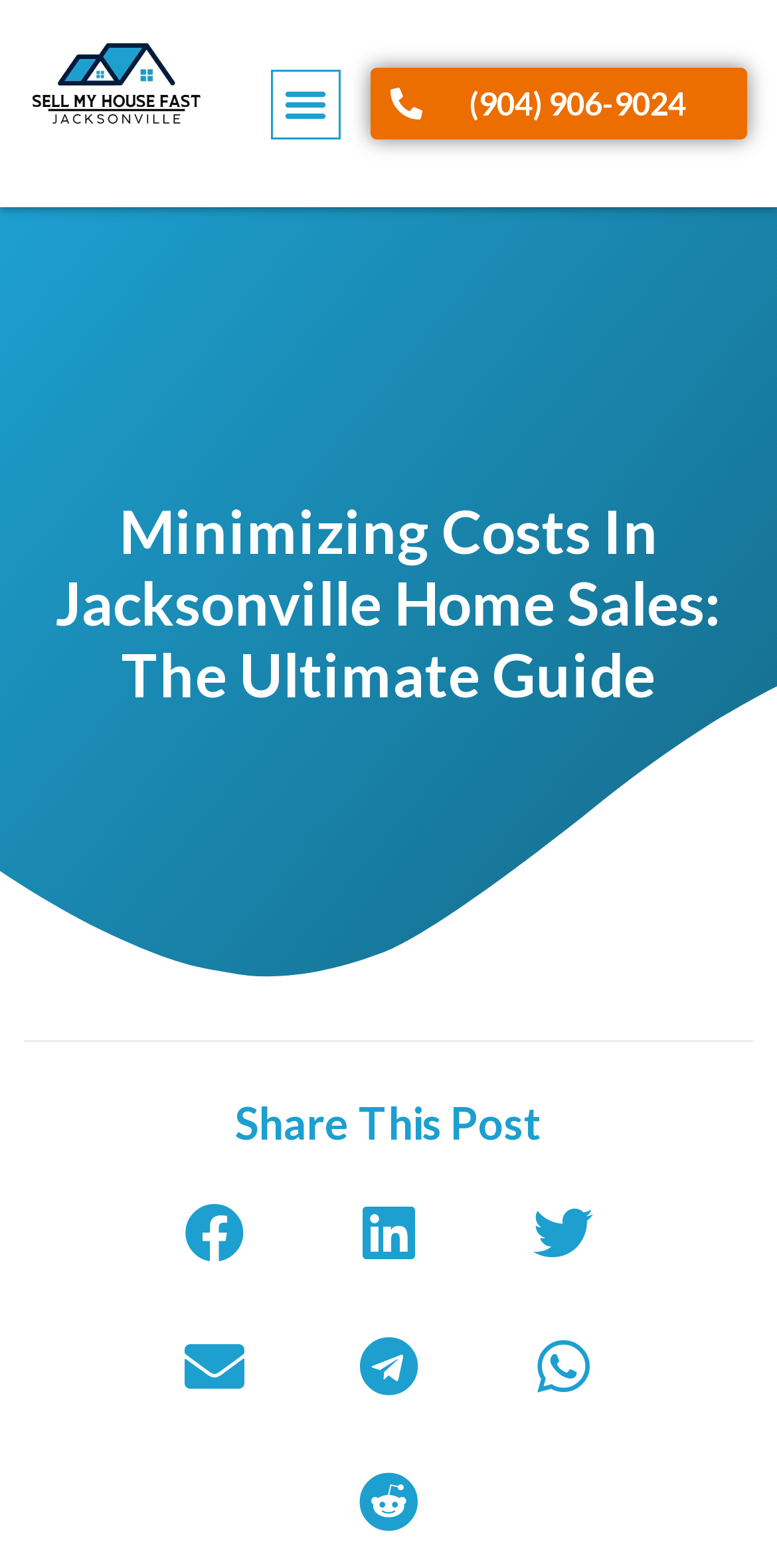Determine the bounding box coordinates of the region I should click to achieve the following instruction: "Click the main logo". Ensure the bounding box coordinates are four float numbers between 0 and 1, i.e., [left, top, right, bottom].

[0.013, 0.006, 0.334, 0.126]